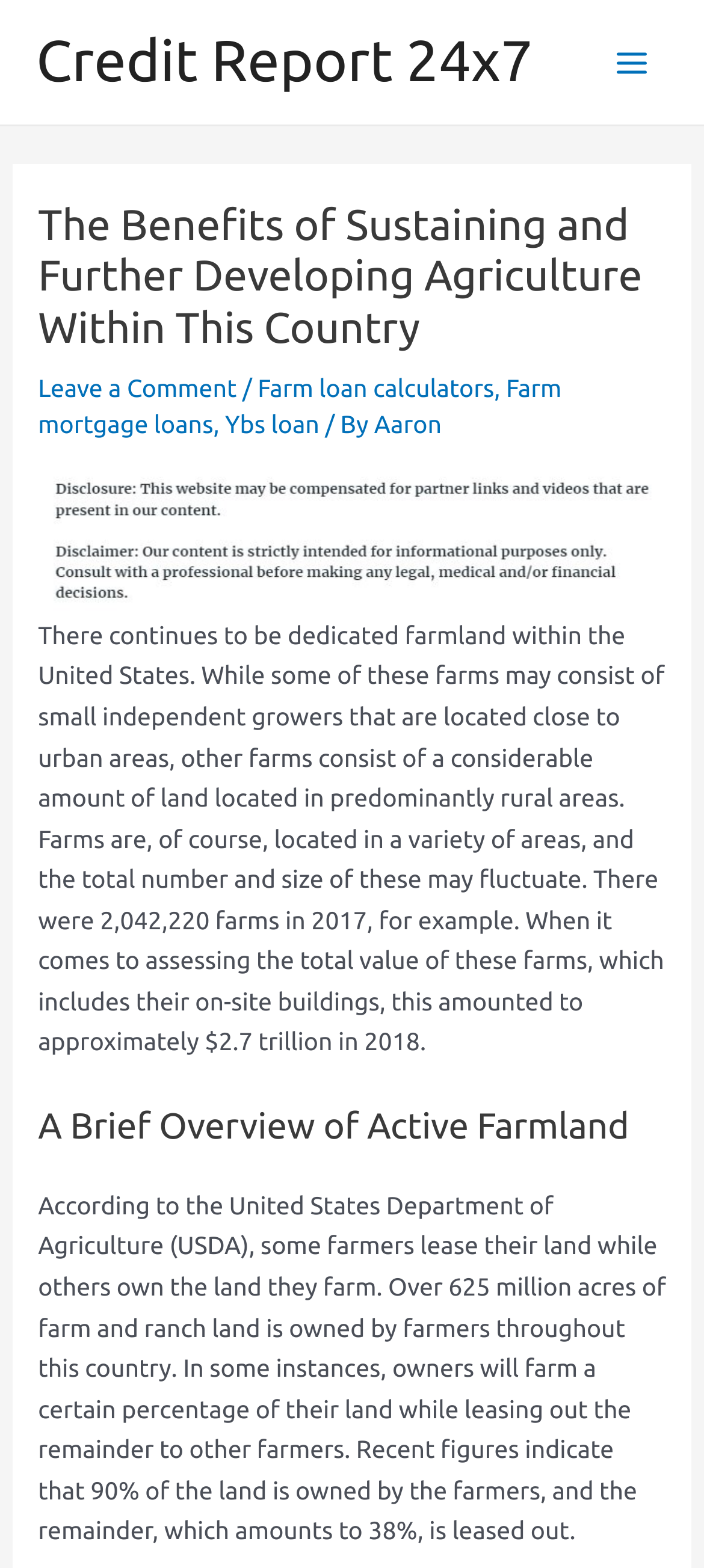How many farms were there in 2017?
Refer to the image and respond with a one-word or short-phrase answer.

2,042,220